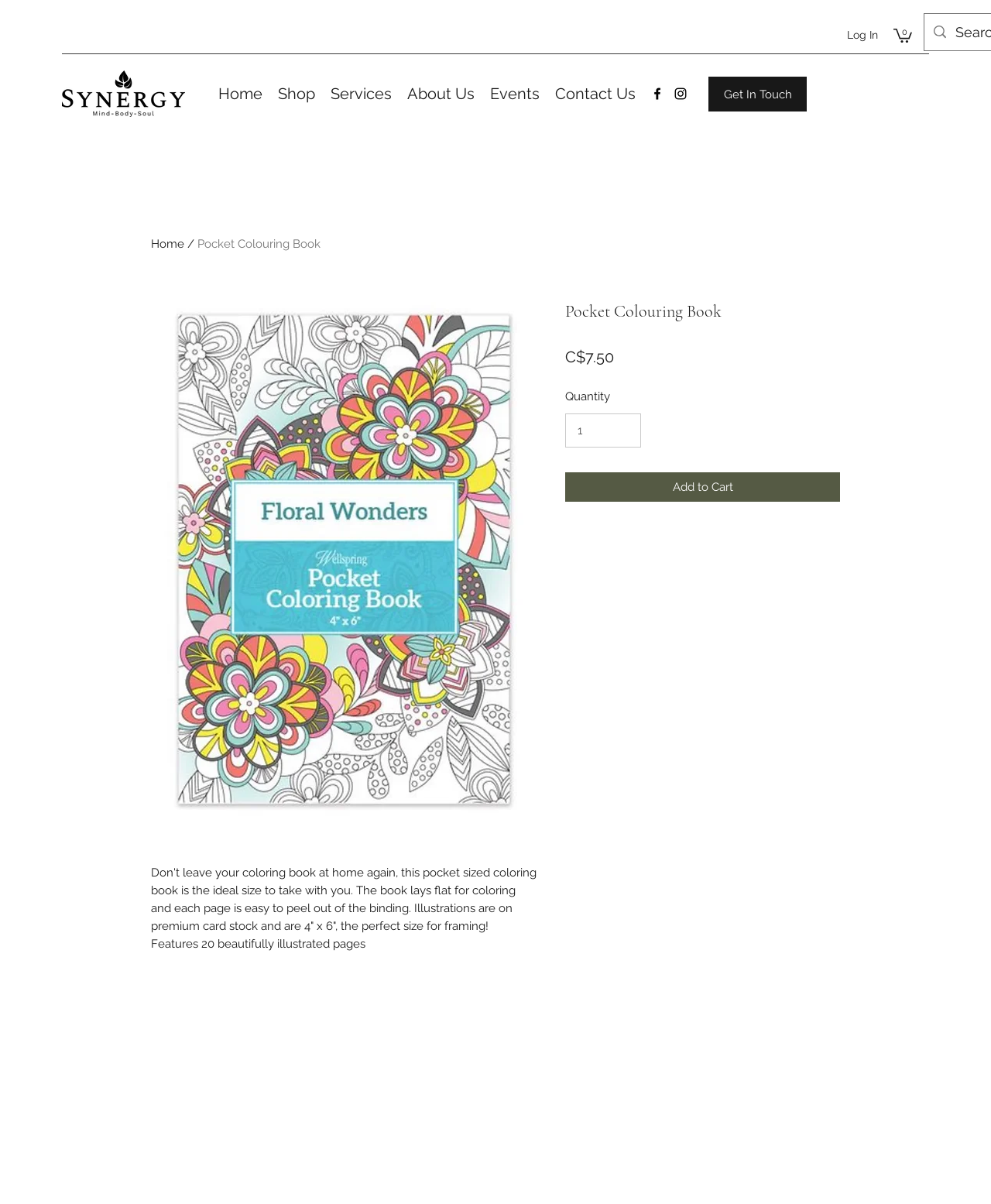How many pages are in the Pocket Colouring Book?
Give a one-word or short phrase answer based on the image.

20